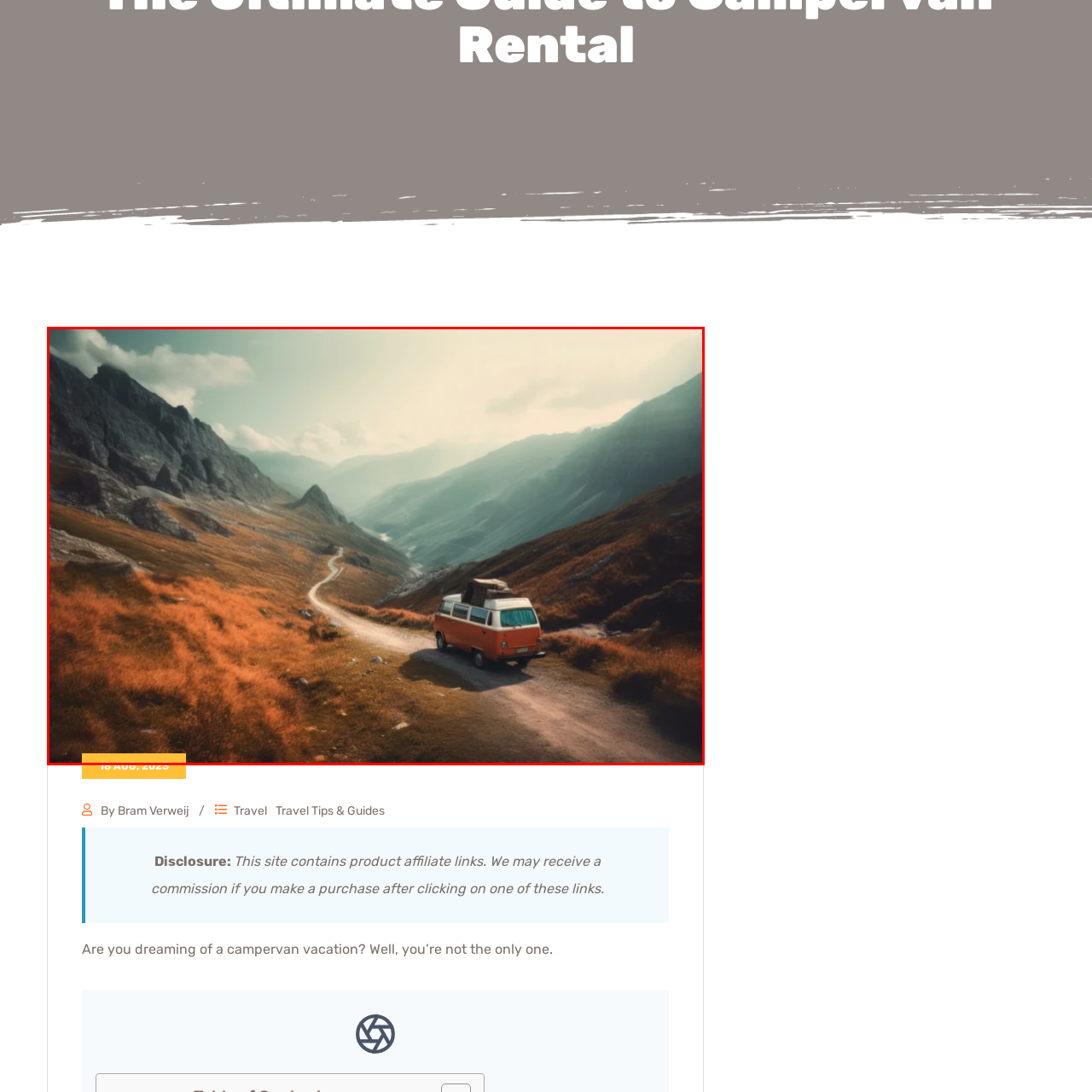What is the date of the image?
Assess the image contained within the red bounding box and give a detailed answer based on the visual elements present in the image.

The caption explicitly mentions the date of the image, which is 18 August 2023, indicating the recent nature of the travel experience.